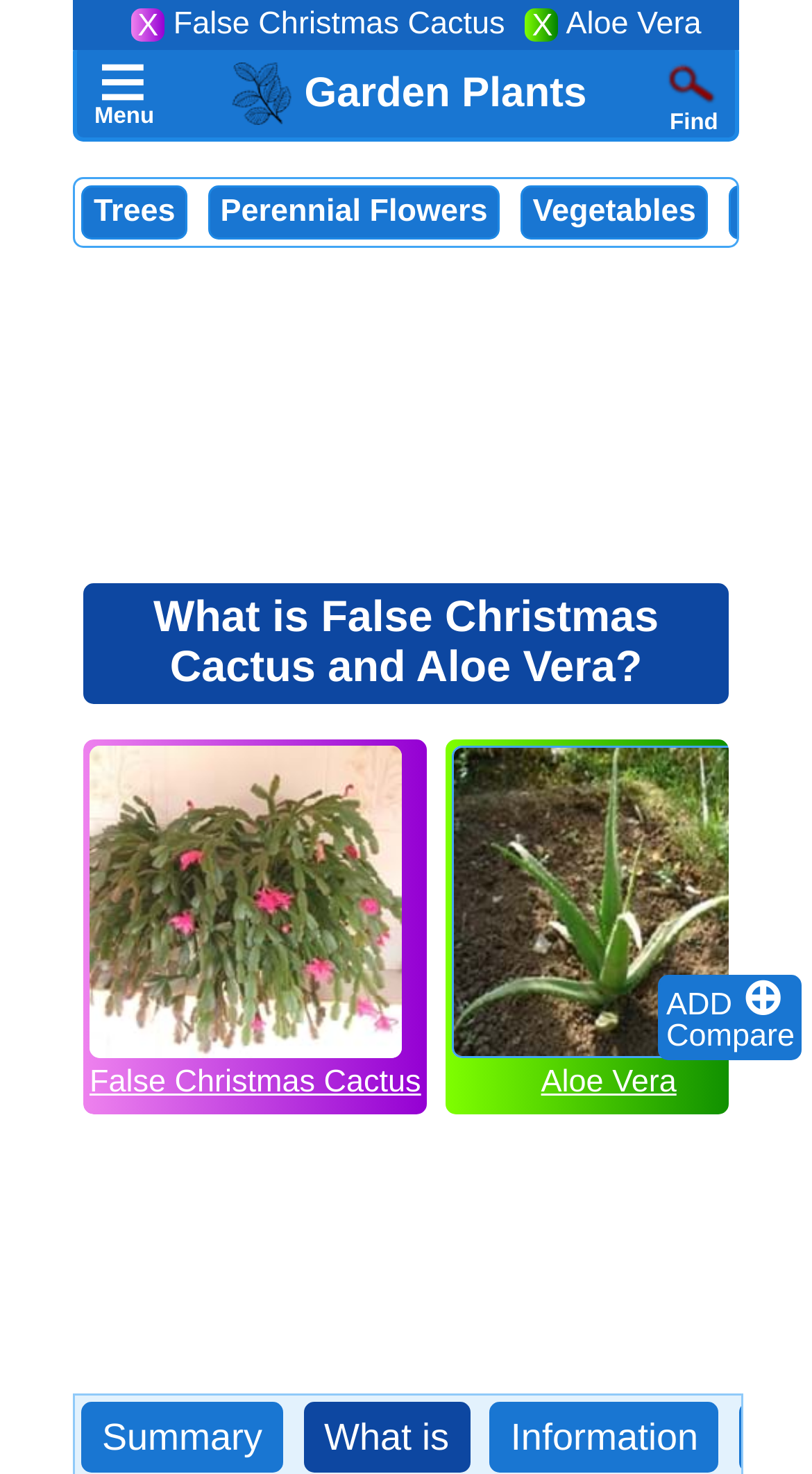Answer the question in a single word or phrase:
What is the function of the 'Remove' buttons?

To remove plants from comparison